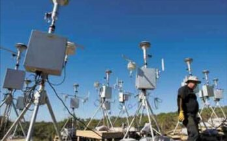What is the color of the sky?
Using the details from the image, give an elaborate explanation to answer the question.

The backdrop of the image features a clear blue sky, which indicates ideal conditions for outdoor monitoring and suggests that the air quality is good at the time of the image capture.